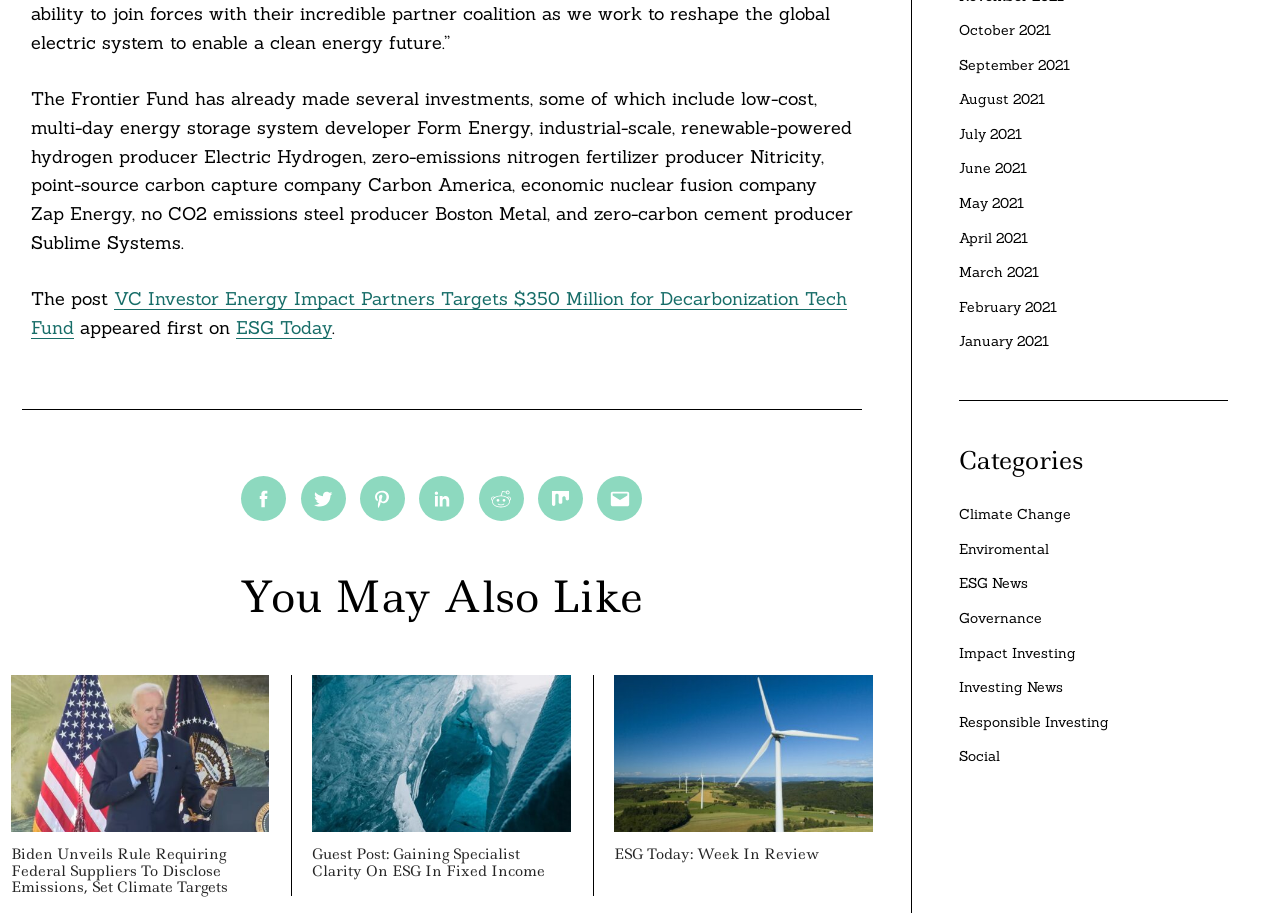Determine the bounding box coordinates of the element's region needed to click to follow the instruction: "View posts from October 2021". Provide these coordinates as four float numbers between 0 and 1, formatted as [left, top, right, bottom].

[0.749, 0.021, 0.96, 0.046]